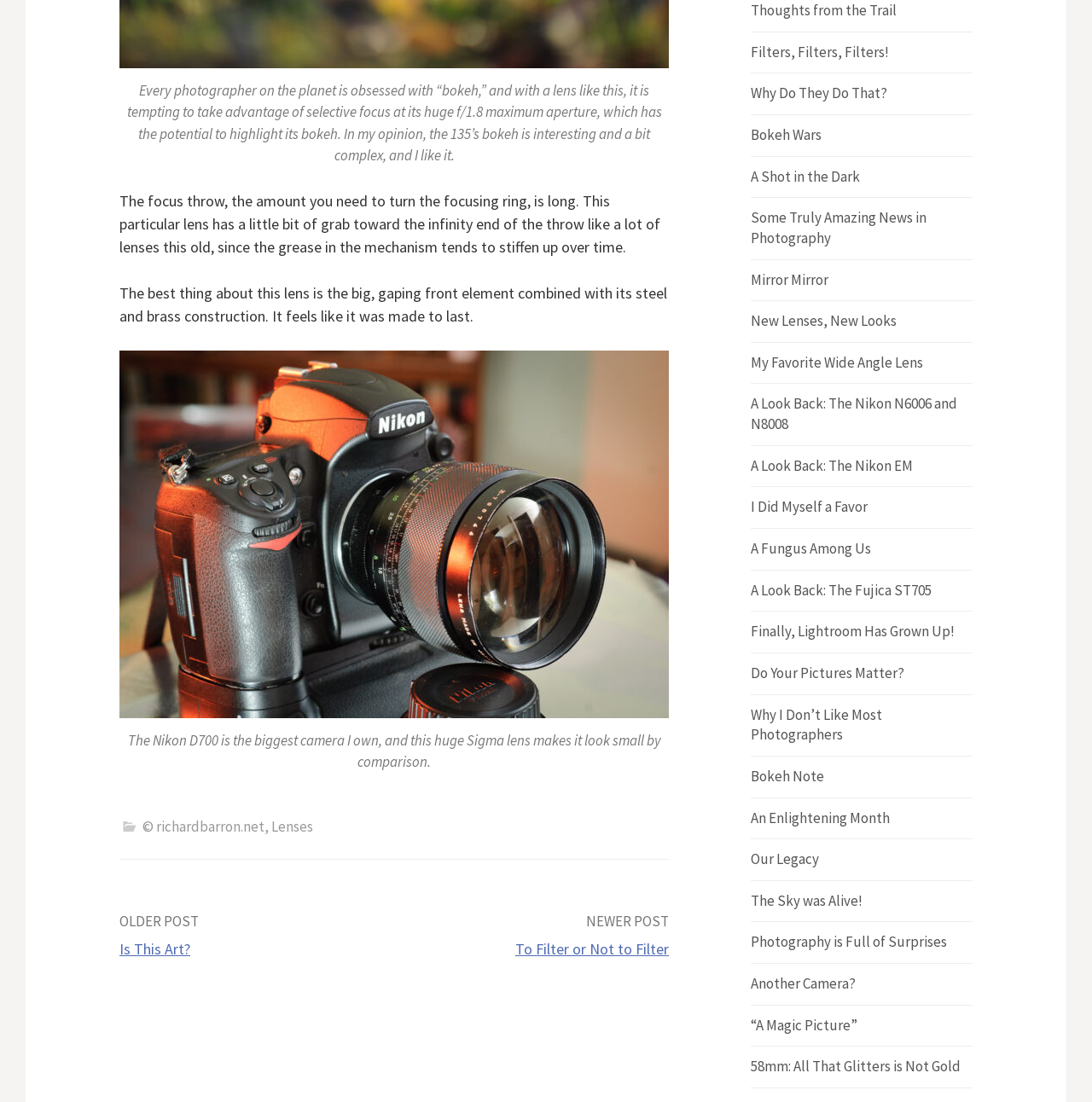Identify the bounding box of the UI element described as follows: "New Lenses, New Looks". Provide the coordinates as four float numbers in the range of 0 to 1 [left, top, right, bottom].

[0.688, 0.282, 0.821, 0.299]